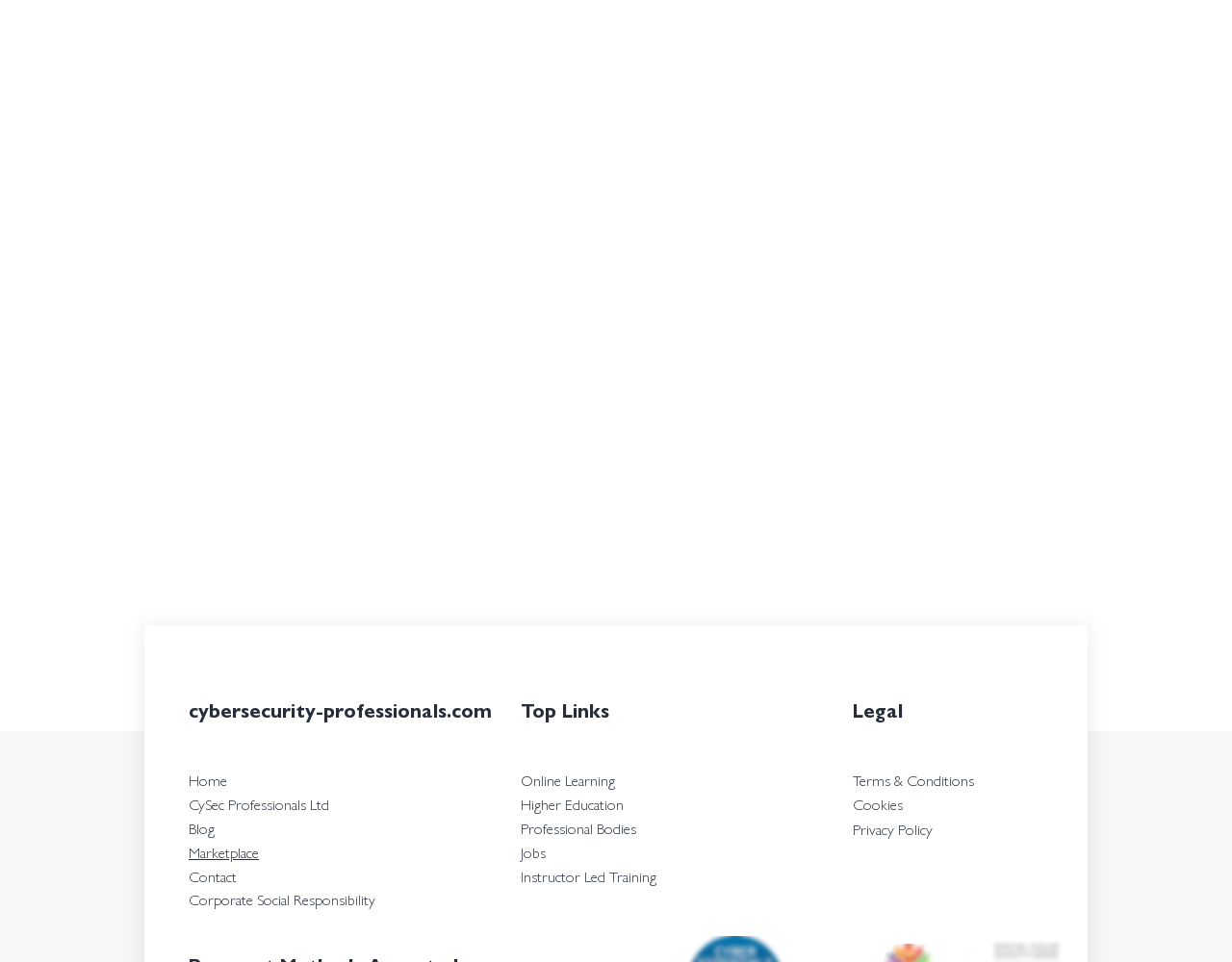Please locate the bounding box coordinates of the element that needs to be clicked to achieve the following instruction: "Apply for the MSc Cyber Security course". The coordinates should be four float numbers between 0 and 1, i.e., [left, top, right, bottom].

[0.153, 0.452, 0.264, 0.492]